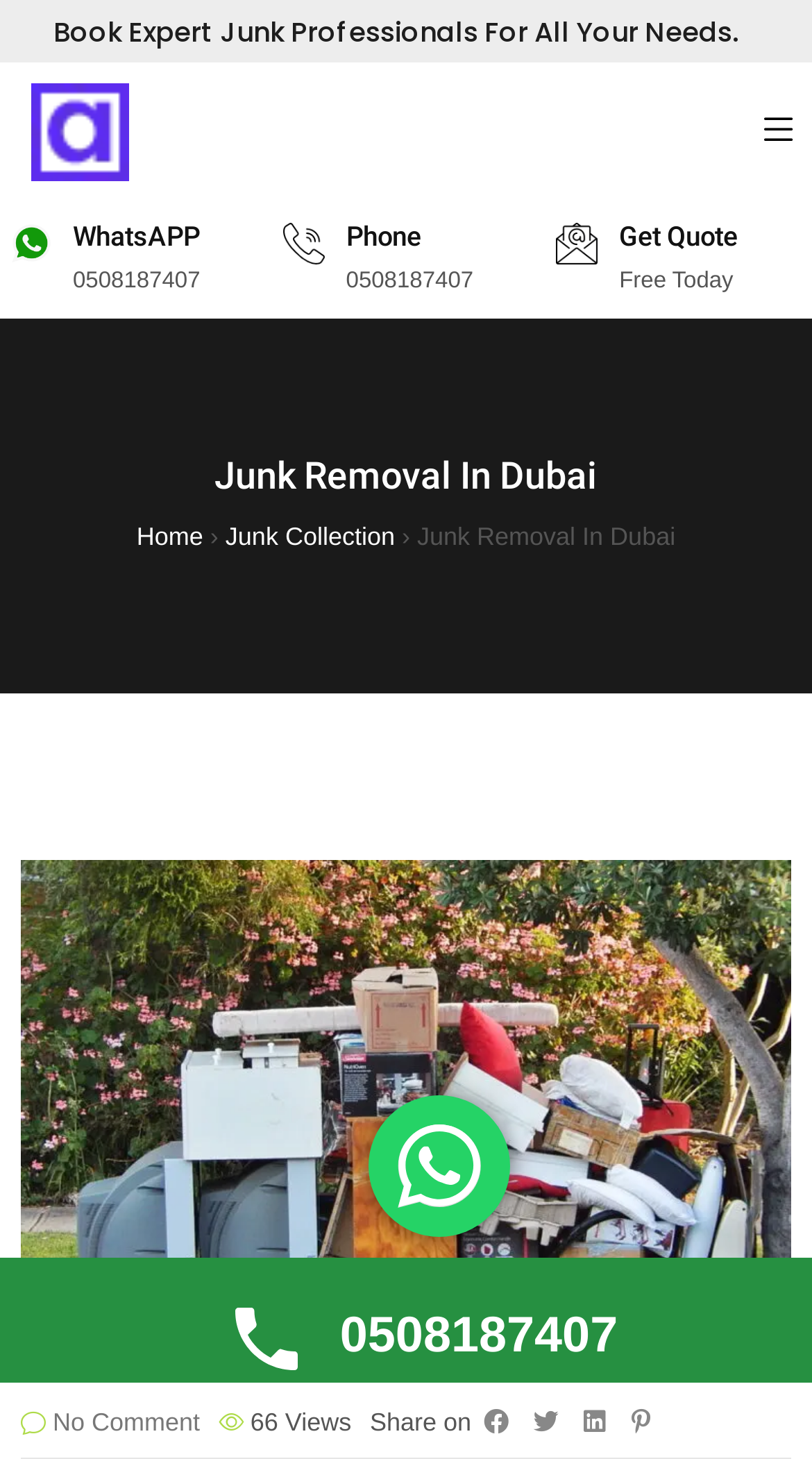Using the details in the image, give a detailed response to the question below:
What is the phone number to contact for junk removal?

I found the phone number by looking at the links and headings on the webpage. There are multiple instances of the phone number, but they all point to the same number, 0508187407.